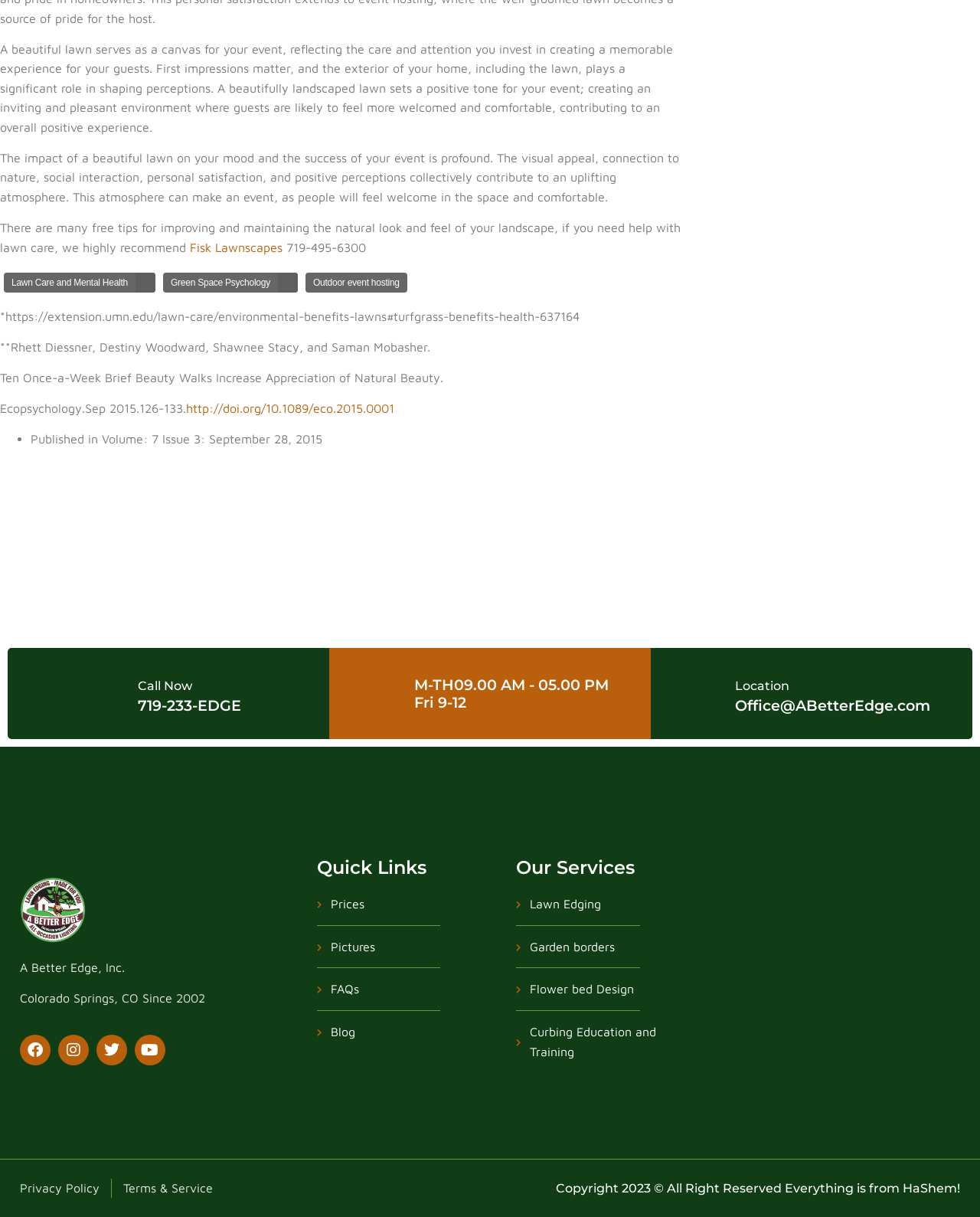Identify the bounding box for the UI element described as: "Contact". Ensure the coordinates are four float numbers between 0 and 1, formatted as [left, top, right, bottom].

None